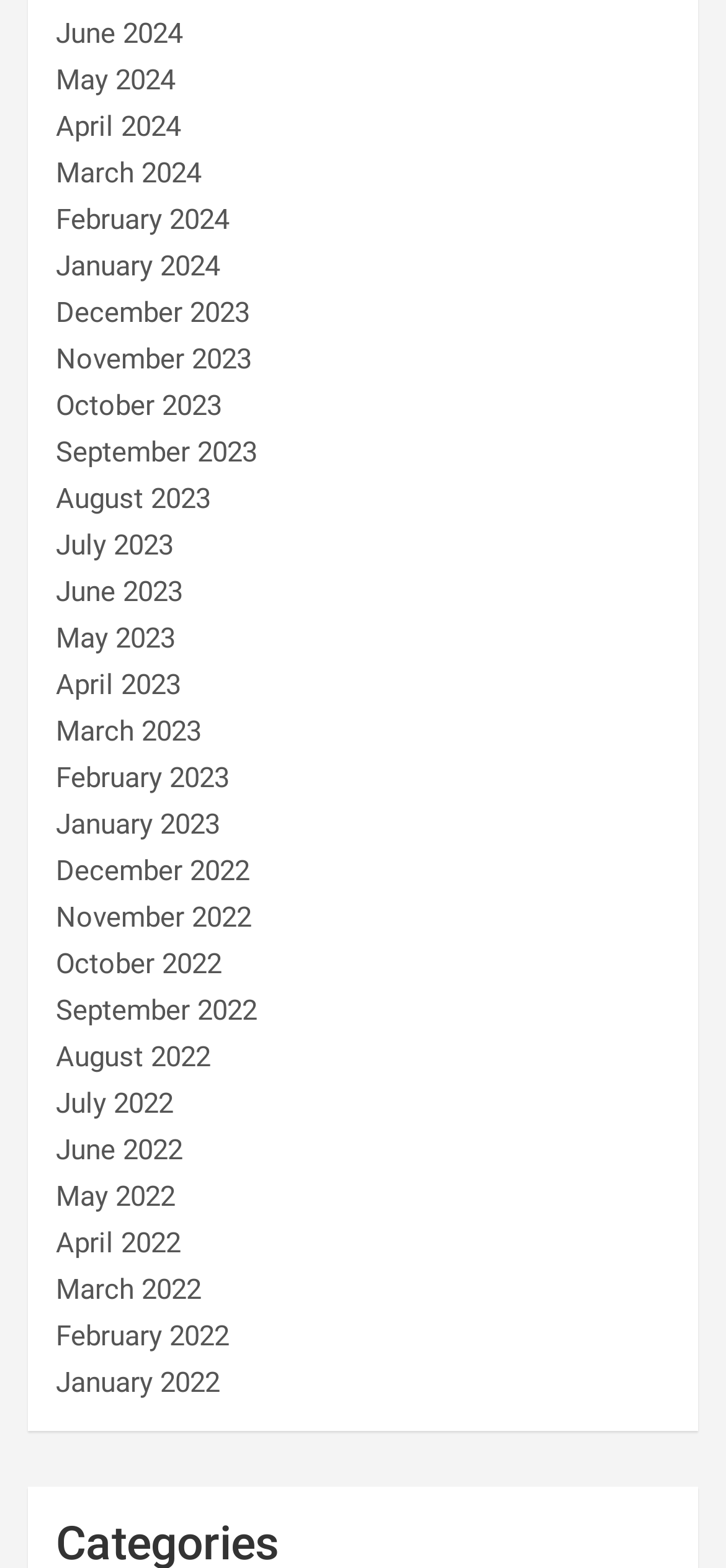How many months are available in 2023?
Please provide a comprehensive answer based on the contents of the image.

I counted the number of links with '2023' in their text and found that there are 12 months available in 2023, from January 2023 to December 2023.